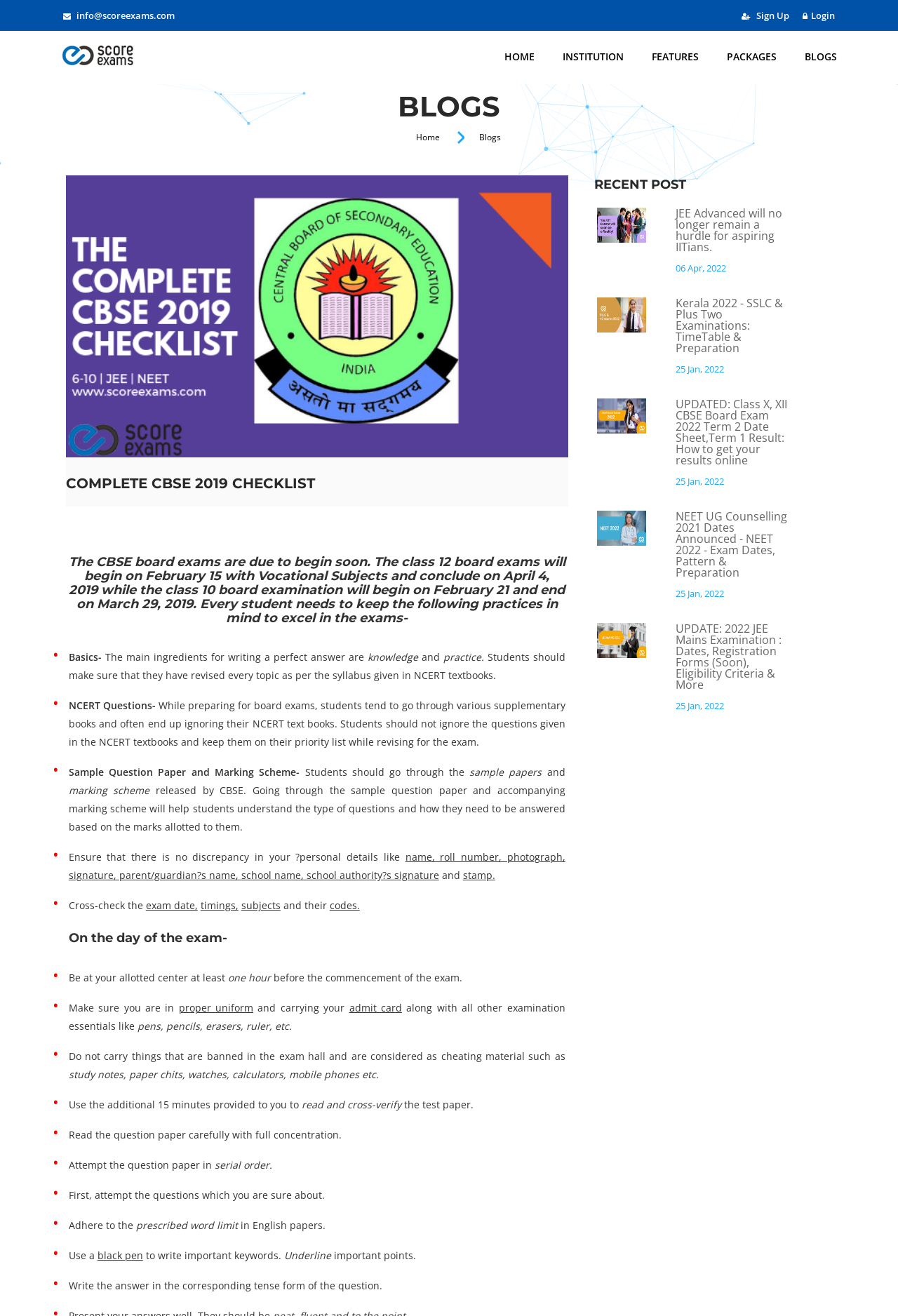Please provide a comprehensive response to the question below by analyzing the image: 
How should students attempt the question paper?

Students should attempt the question paper in serial order, first attempting the questions which they are sure about, and then moving on to the others.